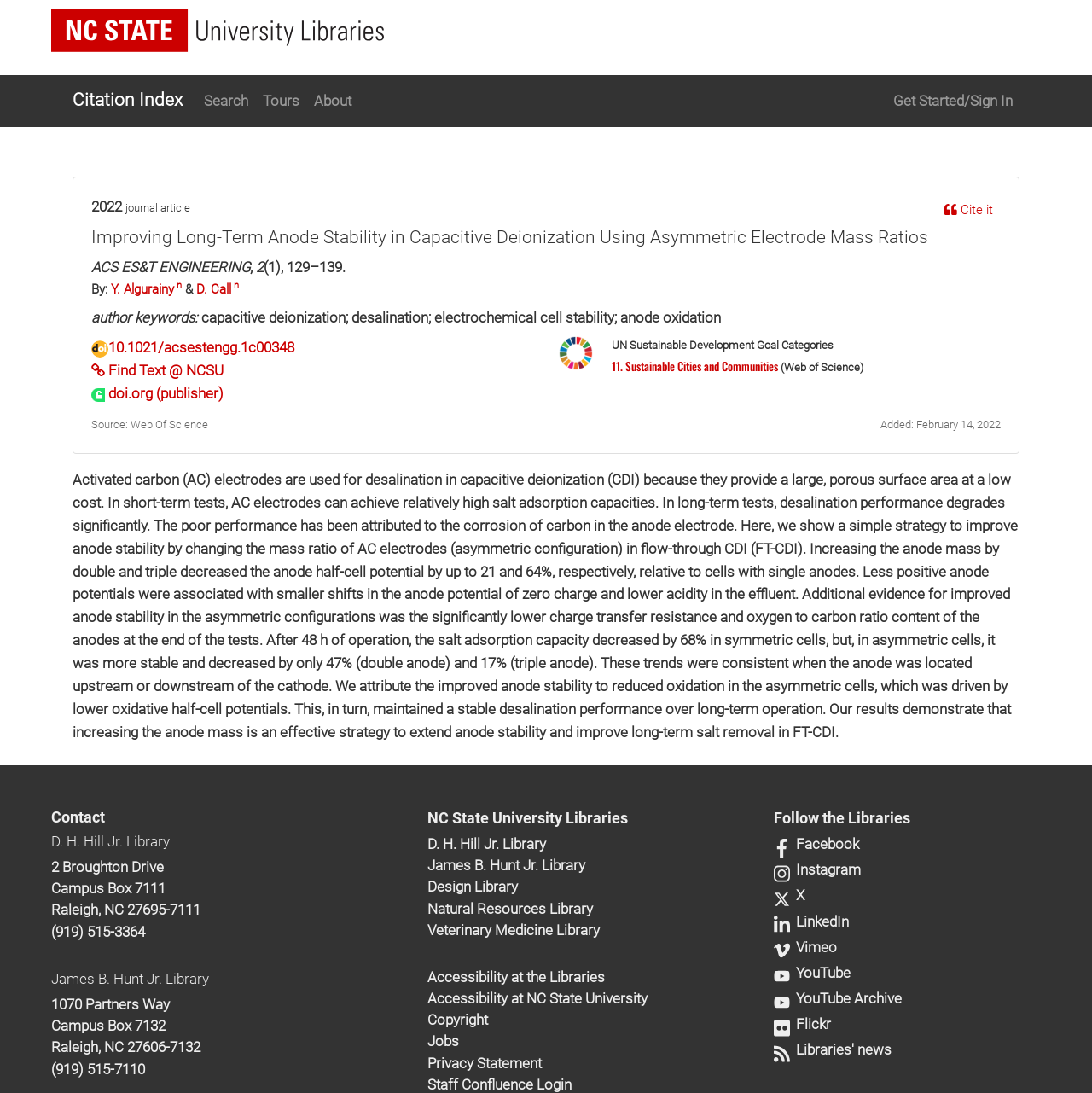Identify the bounding box coordinates of the clickable region required to complete the instruction: "Log in to the website". The coordinates should be given as four float numbers within the range of 0 and 1, i.e., [left, top, right, bottom].

None